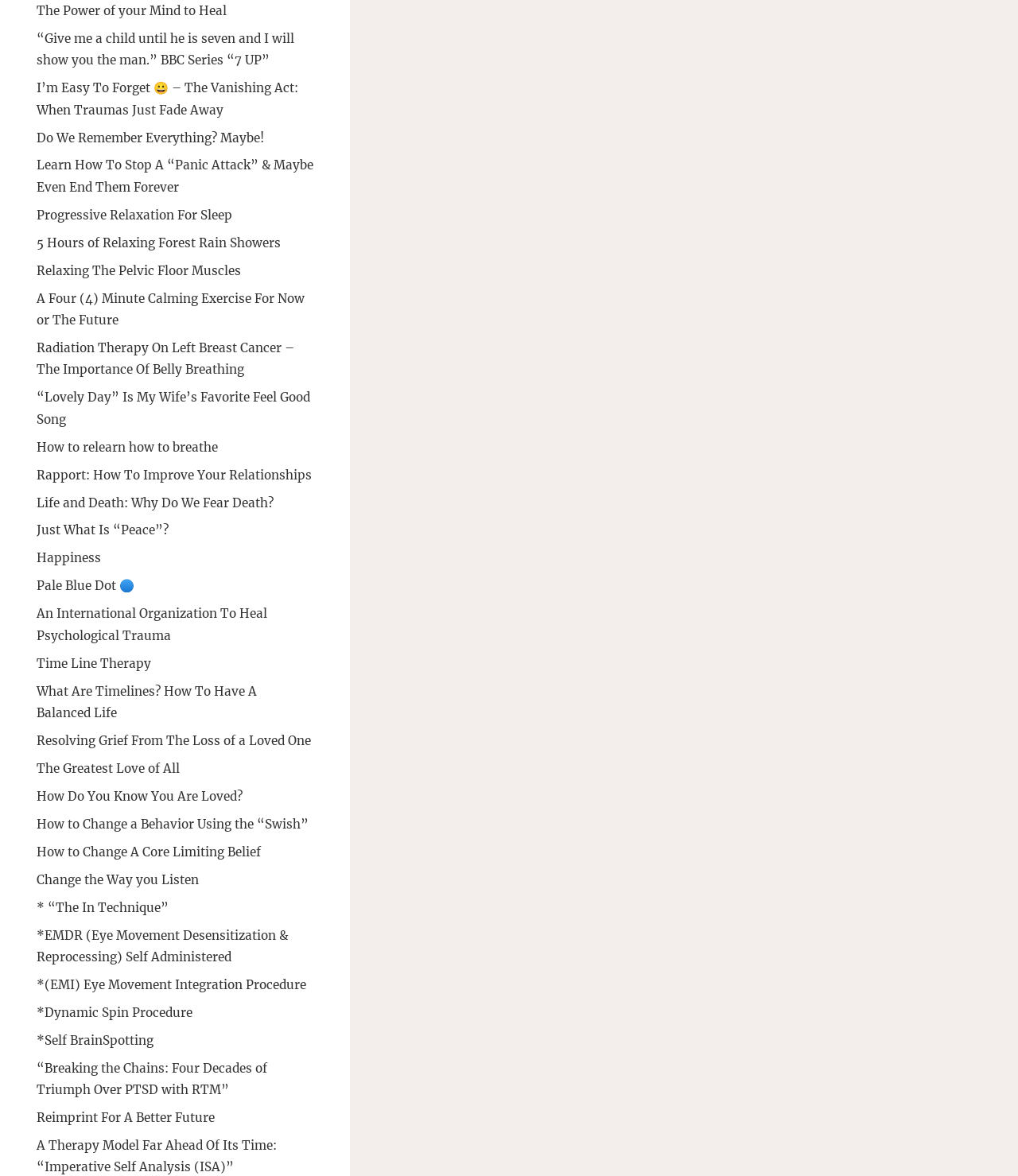Please specify the bounding box coordinates of the region to click in order to perform the following instruction: "Read about how to stop a panic attack".

[0.036, 0.134, 0.307, 0.166]